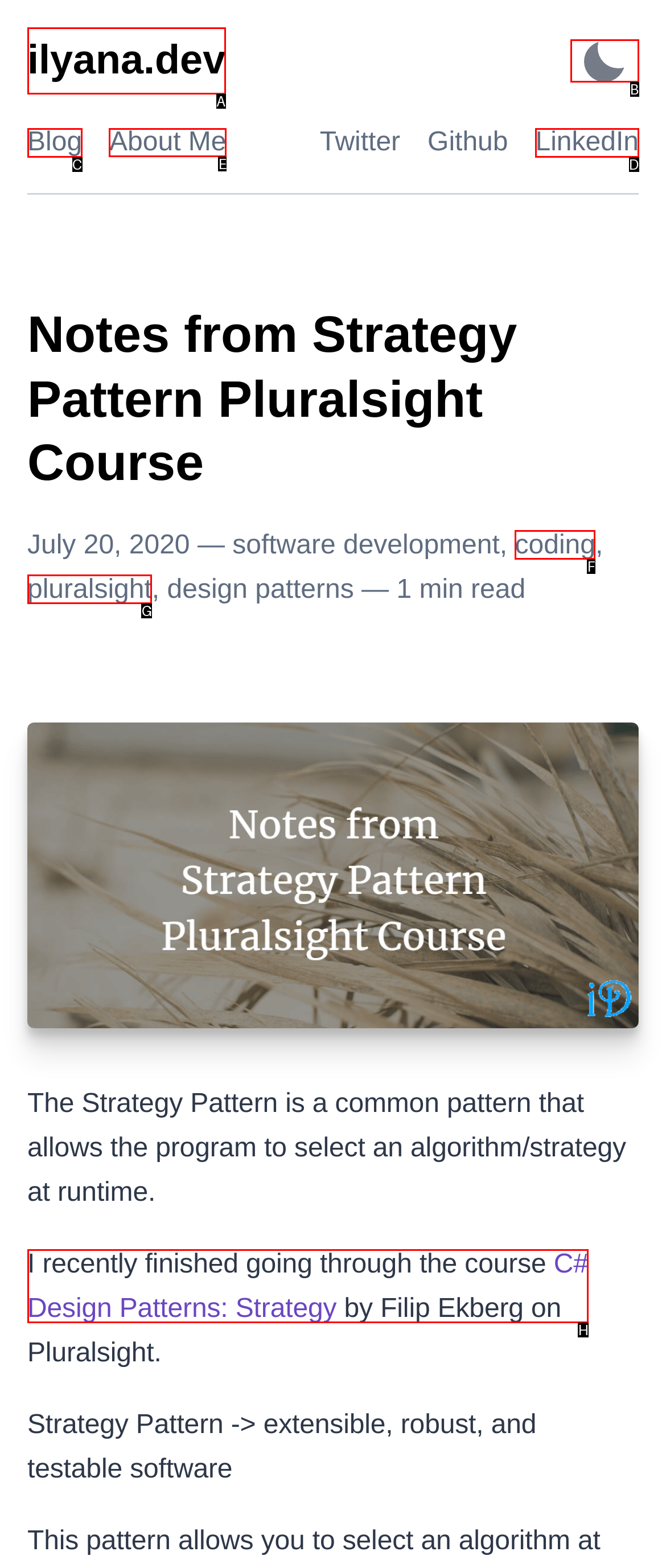Given the instruction: read about the author, which HTML element should you click on?
Answer with the letter that corresponds to the correct option from the choices available.

E